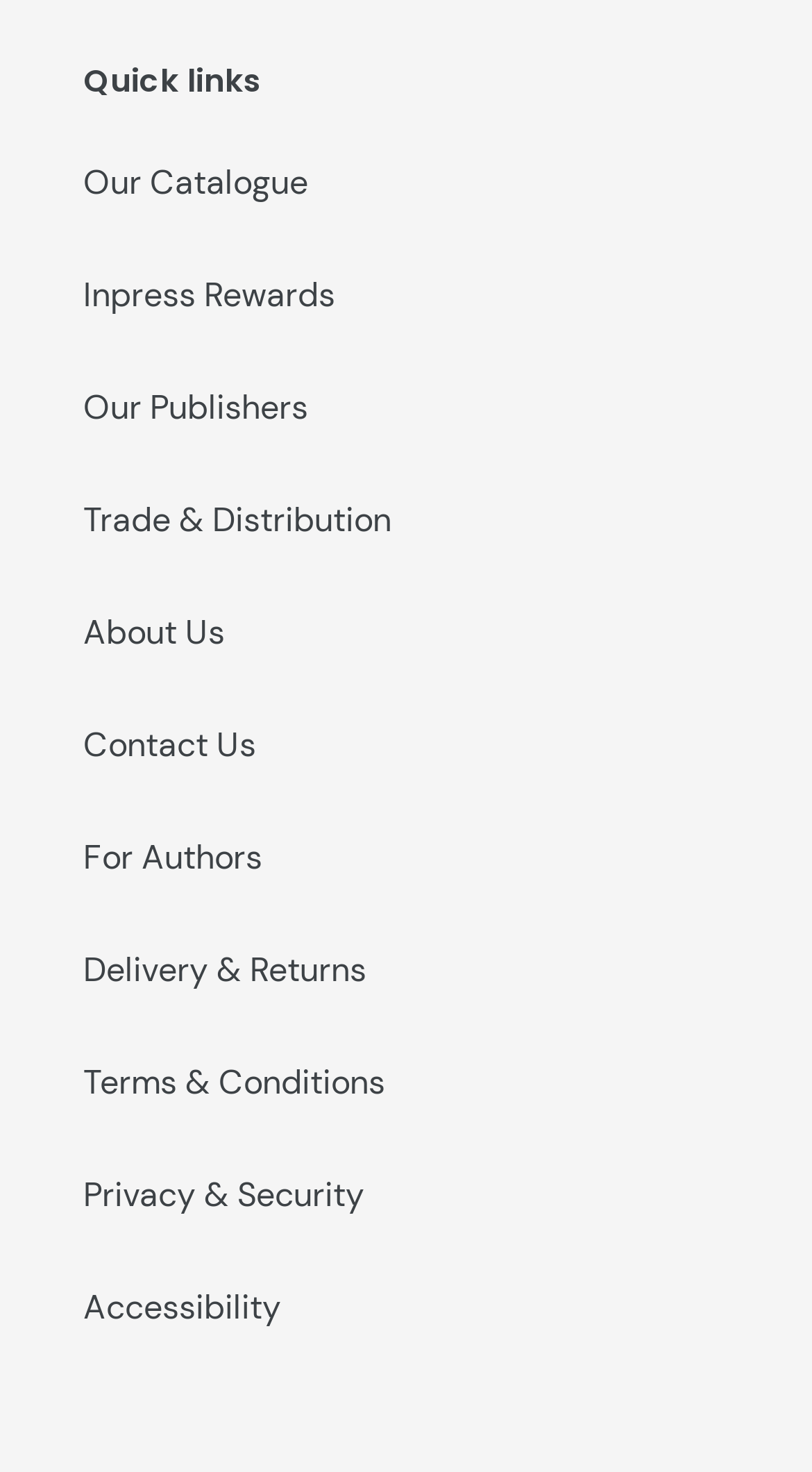Answer the question below using just one word or a short phrase: 
How many quick links are there?

9